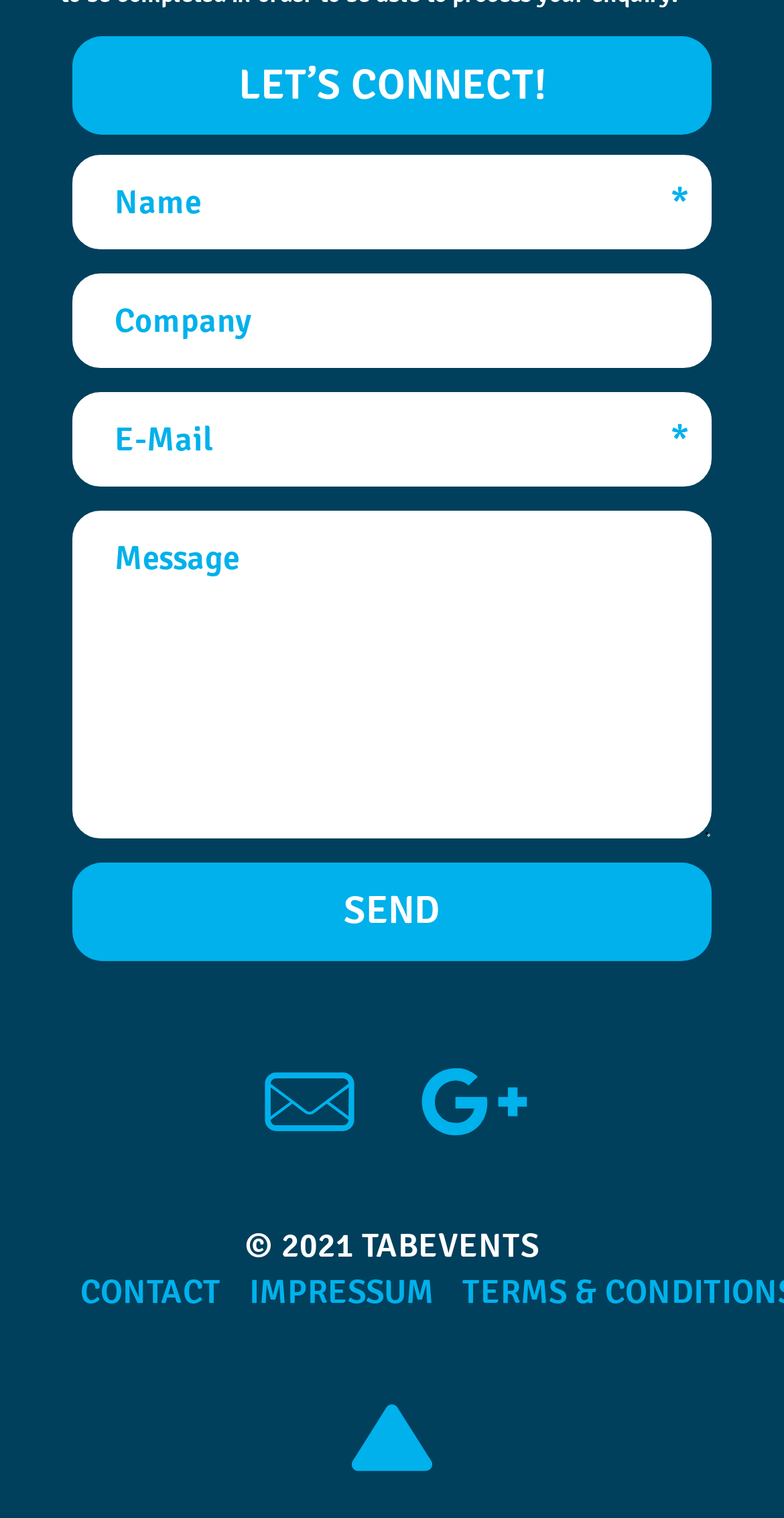Locate the bounding box coordinates of the clickable part needed for the task: "learn about Disease Areas".

None